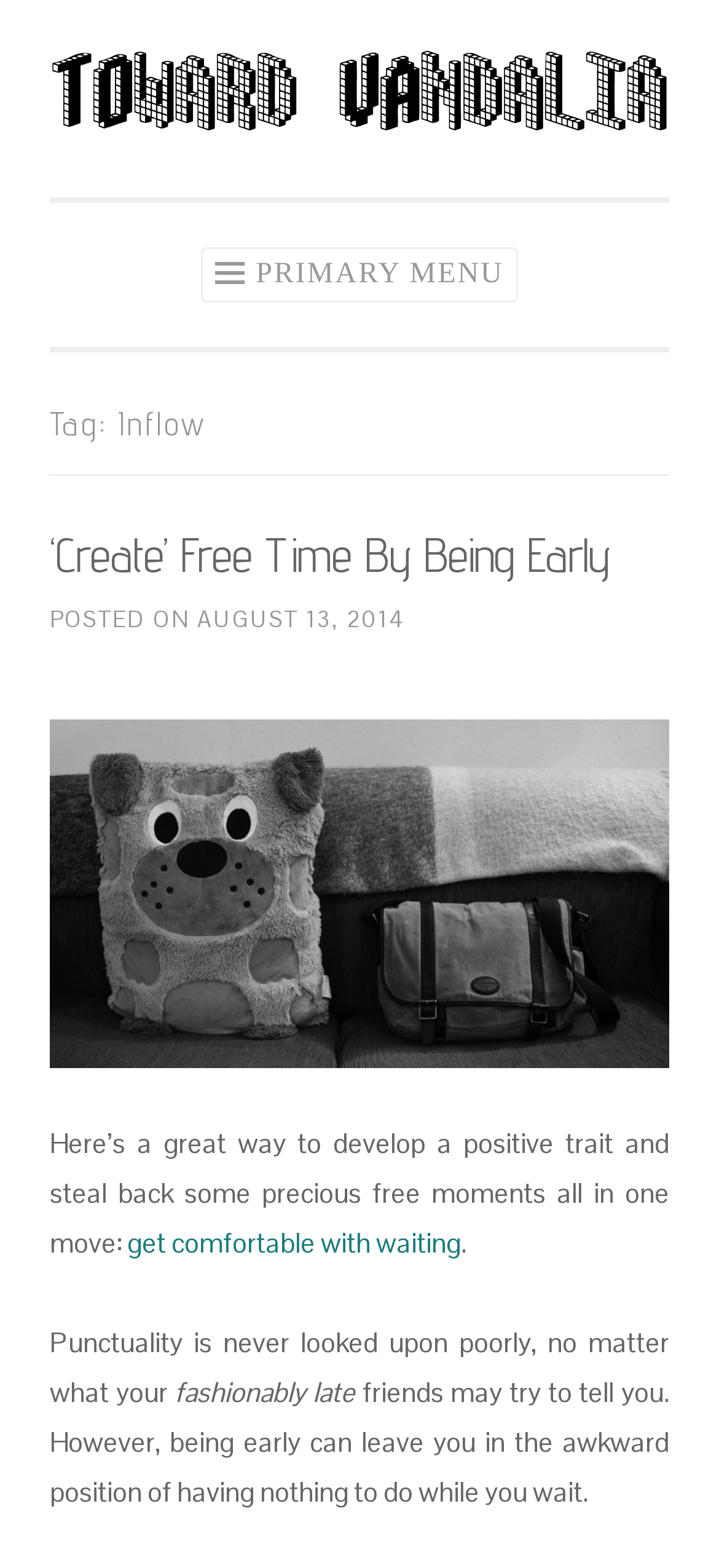What is the date of the article?
Look at the screenshot and respond with one word or a short phrase.

August 13, 2014